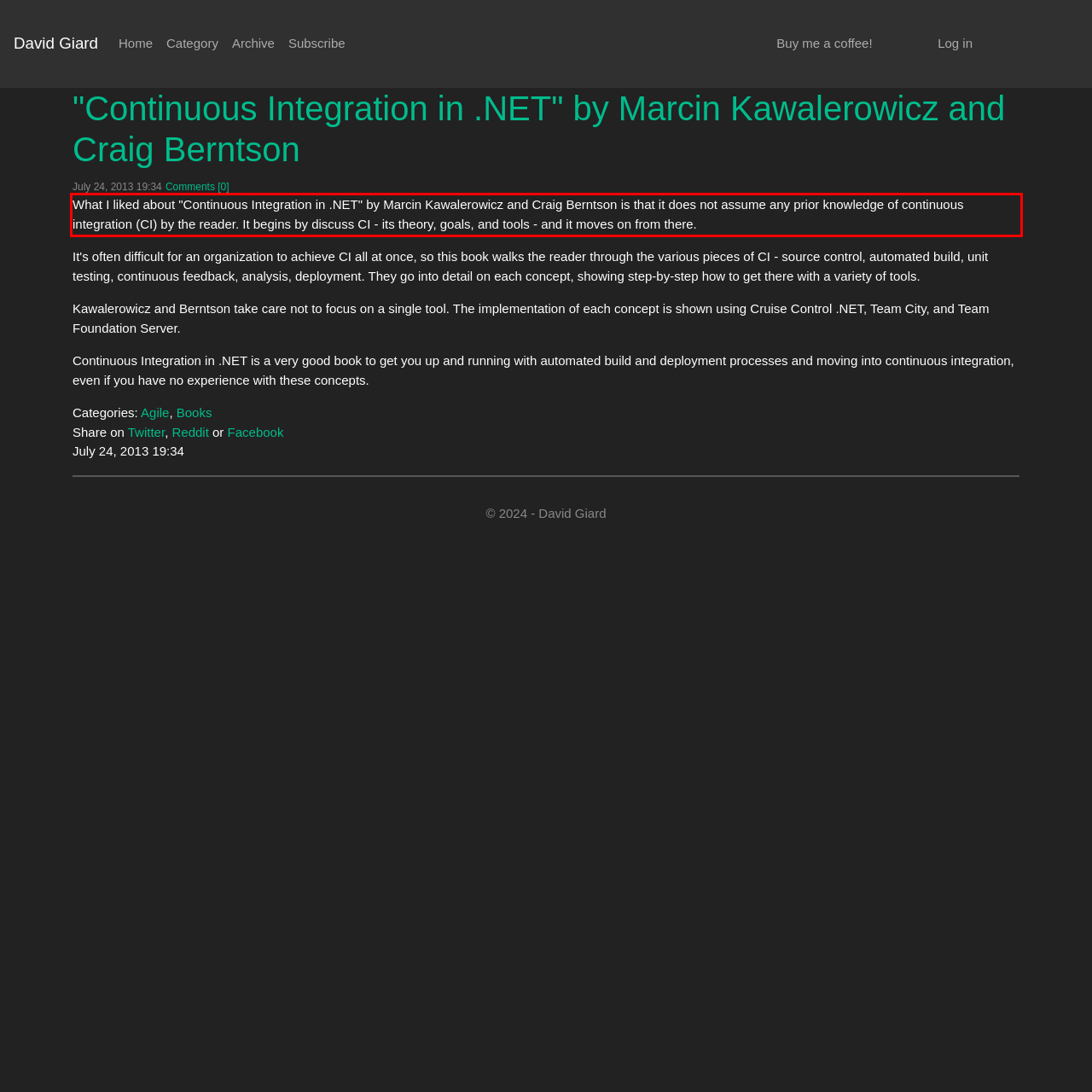Within the provided webpage screenshot, find the red rectangle bounding box and perform OCR to obtain the text content.

What I liked about "Continuous Integration in .NET" by Marcin Kawalerowicz and Craig Berntson is that it does not assume any prior knowledge of continuous integration (CI) by the reader. It begins by discuss CI - its theory, goals, and tools - and it moves on from there.